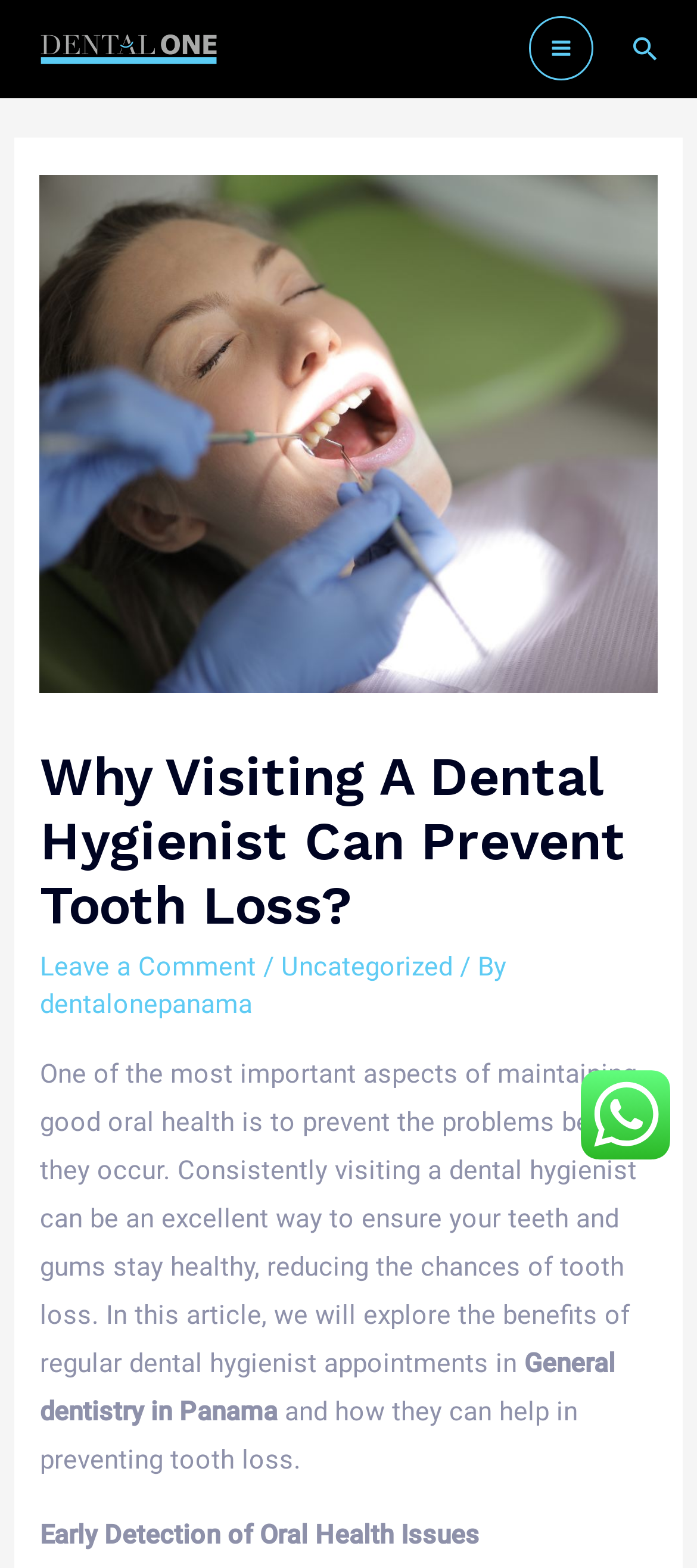What is one of the benefits of early detection of oral health issues?
Using the image as a reference, deliver a detailed and thorough answer to the question.

The article mentions early detection of oral health issues as a benefit of regular dental hygienist appointments, and it is likely that this can help prevent tooth loss, as mentioned in the heading and the text.